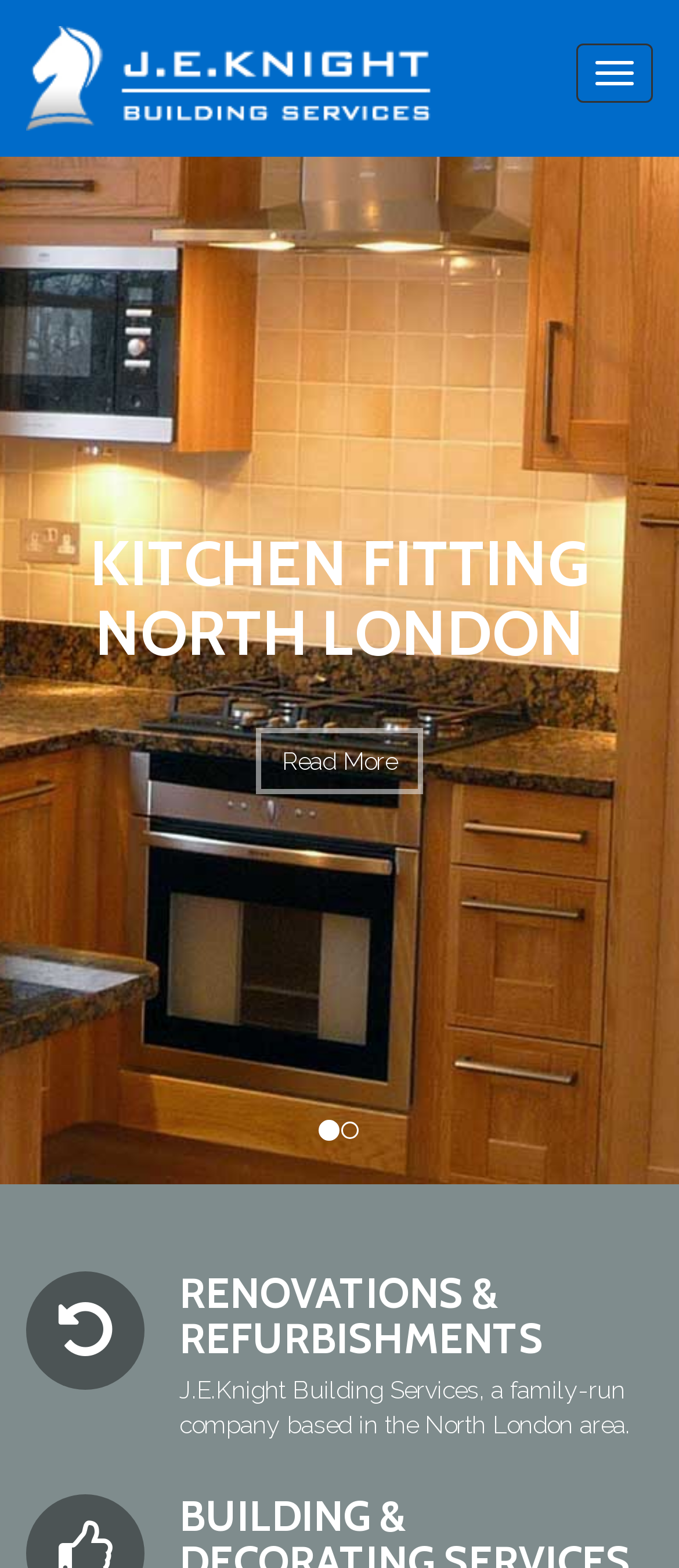What is J.E.Knight Building Services?
Answer the question using a single word or phrase, according to the image.

Family-run company